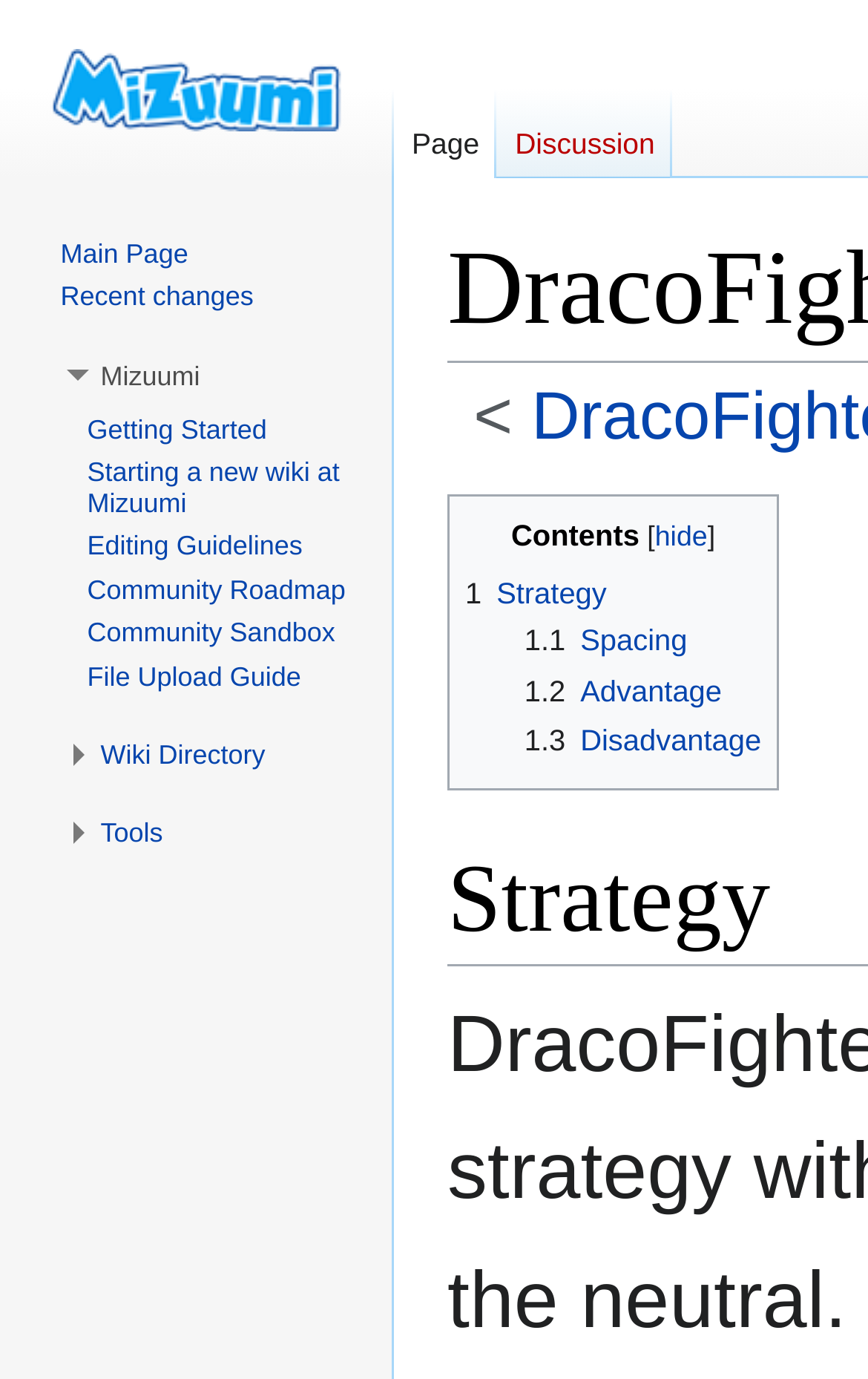Provide a one-word or one-phrase answer to the question:
What is the purpose of the 'Contents' section?

To navigate to different strategy sections